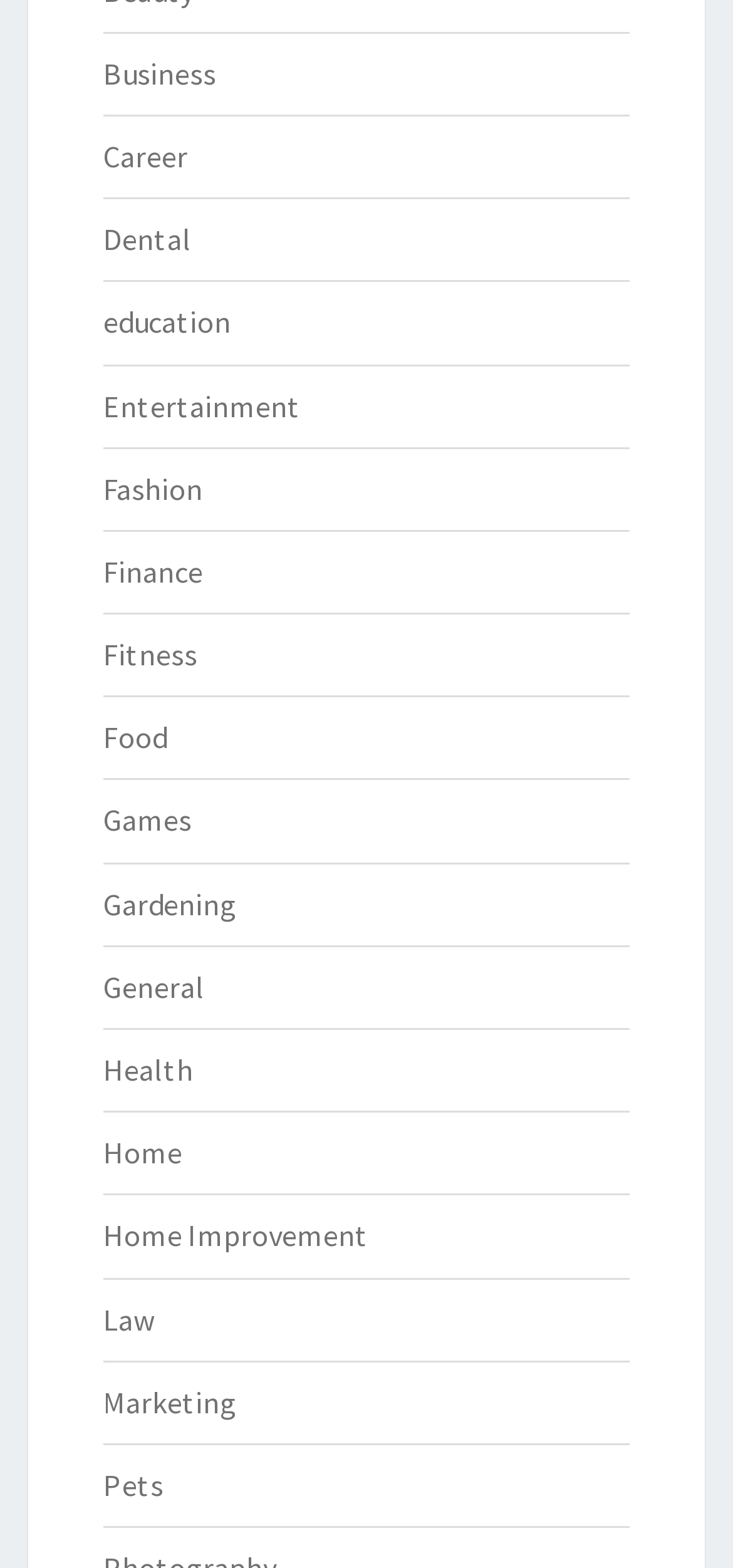What is the last category listed?
Please provide a single word or phrase as your answer based on the screenshot.

Pets